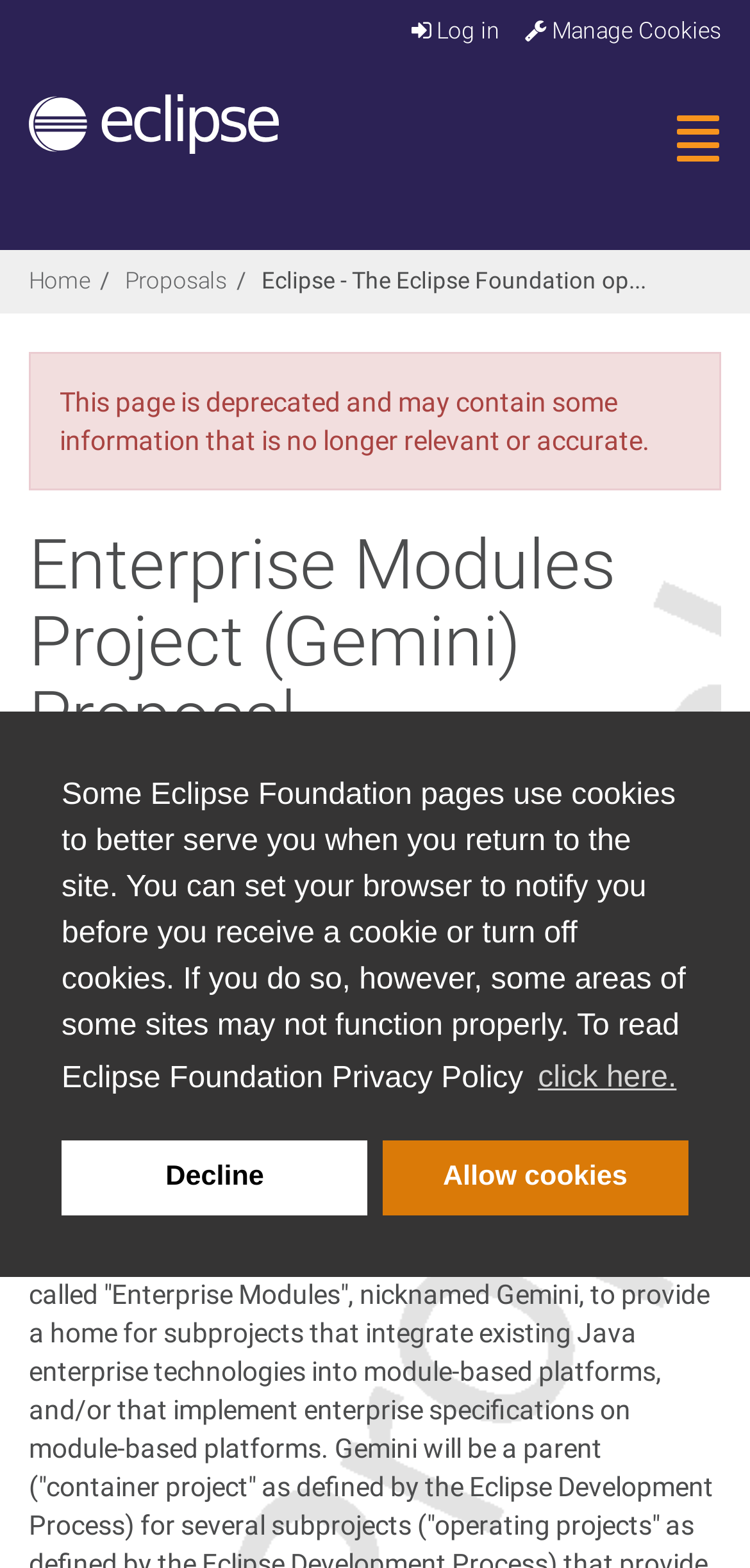Please analyze the image and give a detailed answer to the question:
What is the name of the newsgroup mentioned in the proposal?

I found the answer by reading the text 'Please send all feedback to the Eclipse Forum or eclipse.gemini newsgroup' which mentions the eclipse.gemini newsgroup.